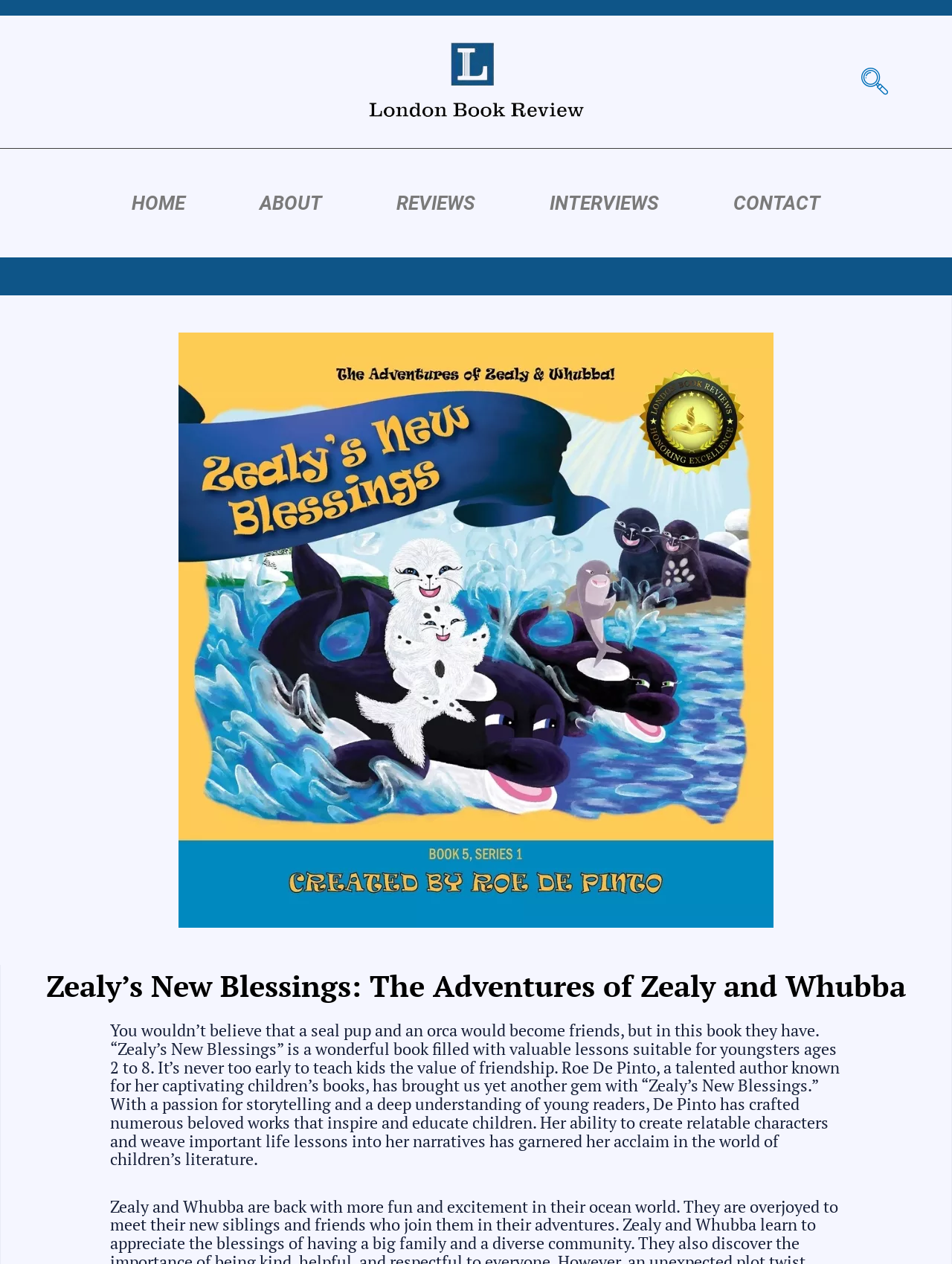Refer to the screenshot and answer the following question in detail:
What is the name of the book reviewed?

By analyzing the webpage, I found the heading 'Zealy’s New Blessings: The Adventures of Zealy and Whubba' which suggests that the book being reviewed is 'Zealy’s New Blessings'.